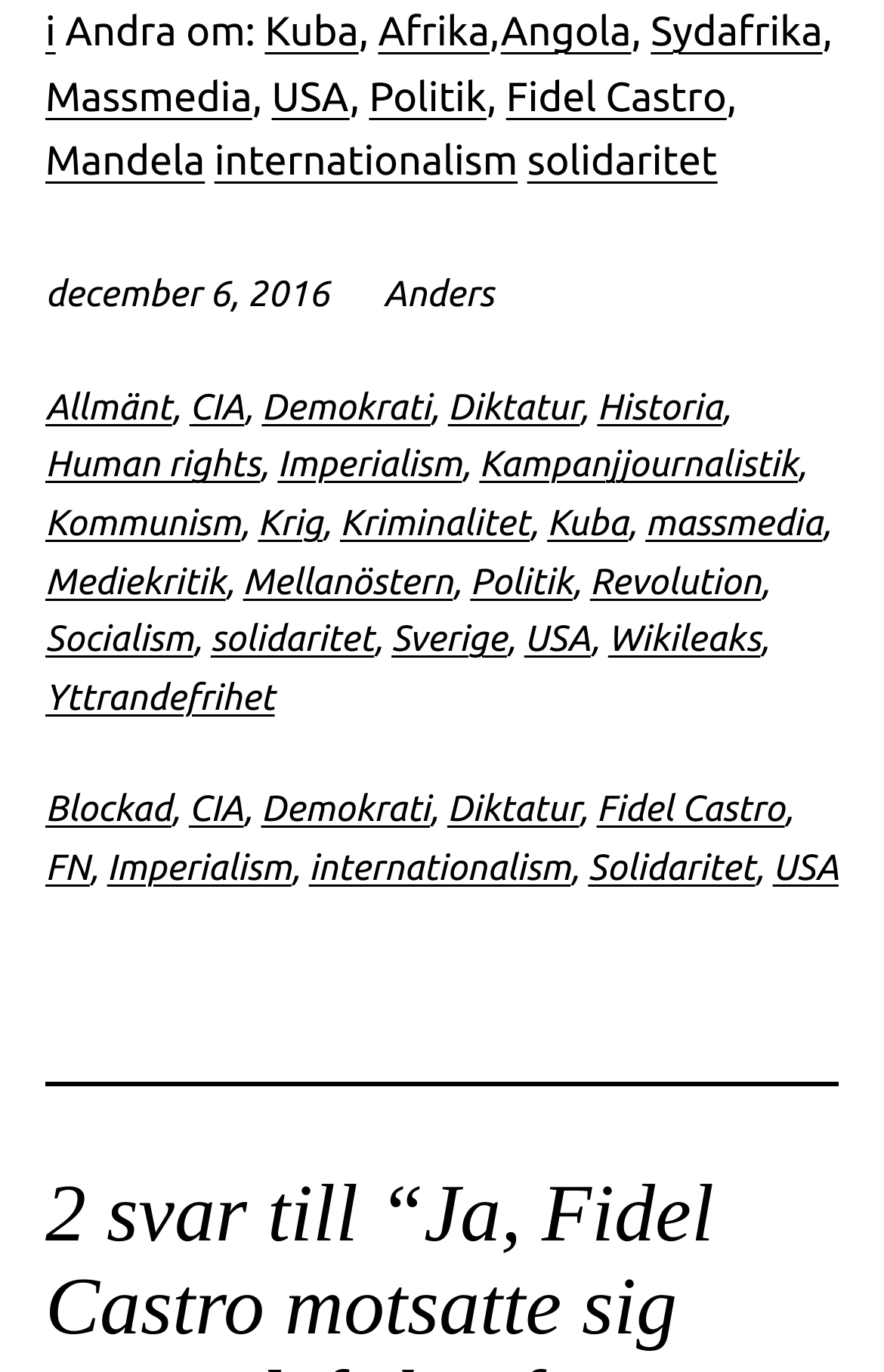Analyze the image and answer the question with as much detail as possible: 
What is the theme of the webpage?

I analyzed the links and StaticText elements on the webpage and found many keywords related to politics, international relations, and human rights, such as 'Politik', 'Demokrati', 'Diktatur', 'Human rights', 'Imperialism', and 'Internationalism', which led me to conclude that the theme of the webpage is politics and international relations.